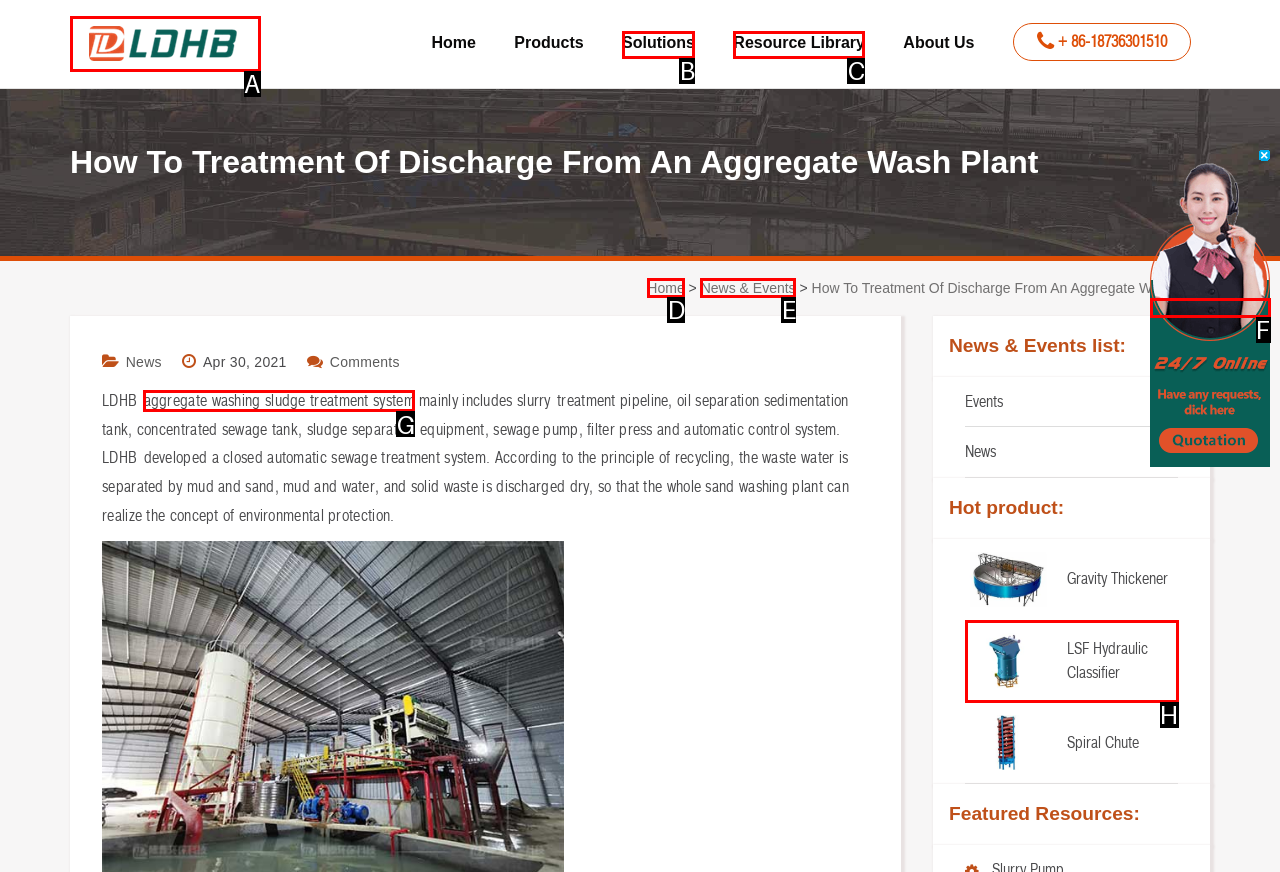Select the option that matches the description: News & Events. Answer with the letter of the correct option directly.

E